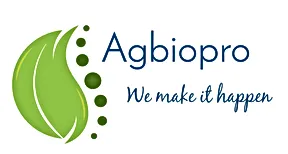Give a concise answer of one word or phrase to the question: 
What is the font color of the company name 'Agbiopro'?

blue